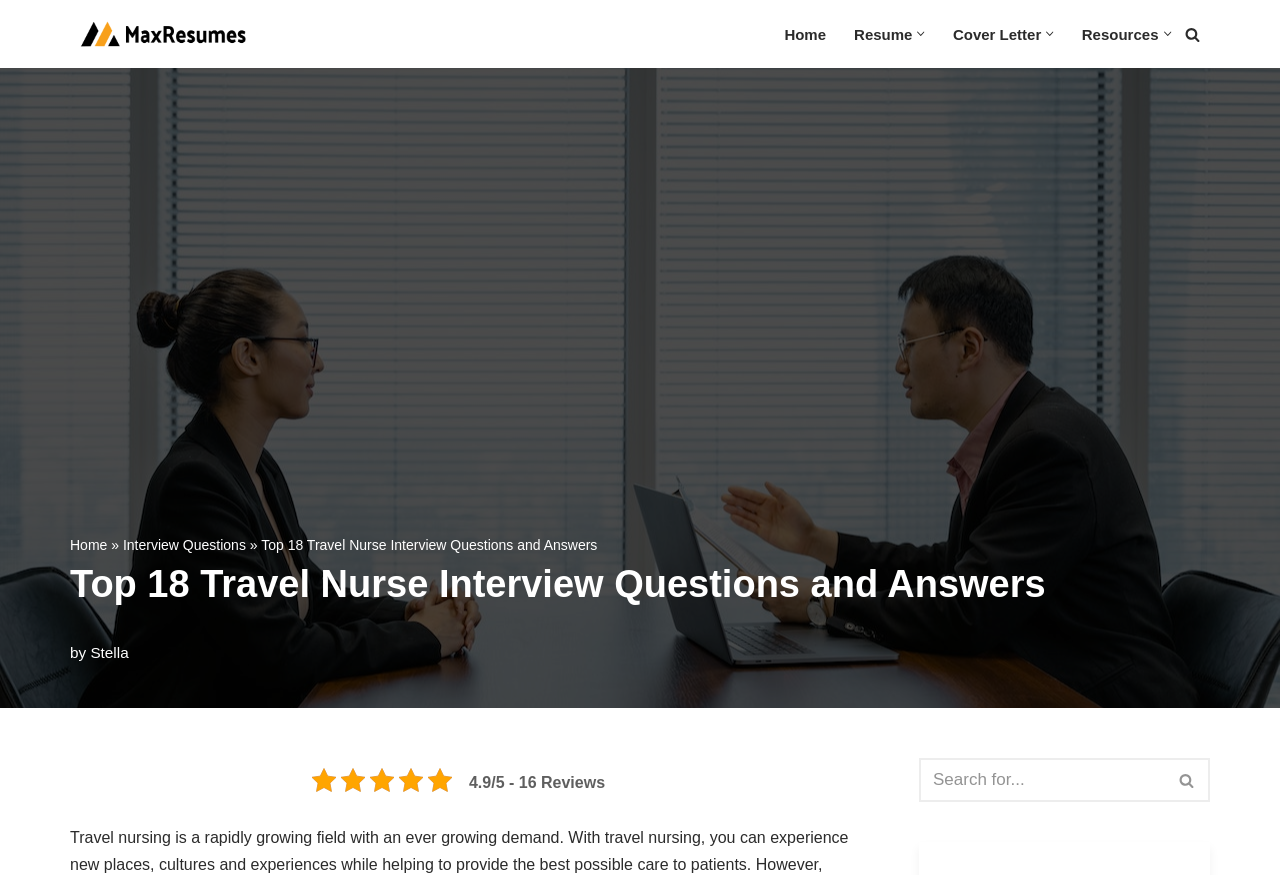Please specify the bounding box coordinates for the clickable region that will help you carry out the instruction: "Open the 'Resume' submenu".

[0.667, 0.025, 0.713, 0.053]